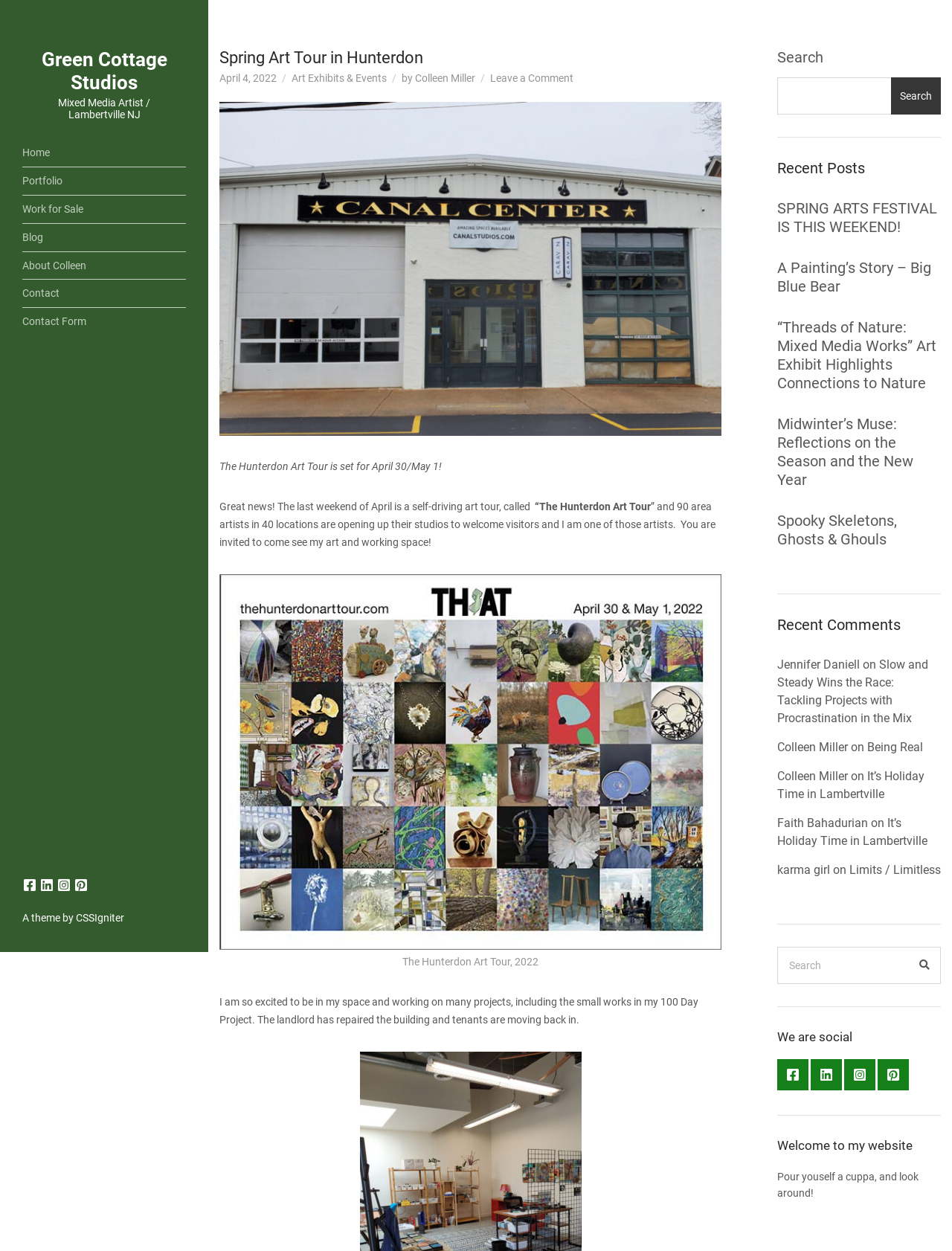Determine the bounding box coordinates of the clickable area required to perform the following instruction: "View the 'Spring Art Tour in Hunterdon' article". The coordinates should be represented as four float numbers between 0 and 1: [left, top, right, bottom].

[0.23, 0.039, 0.758, 0.054]